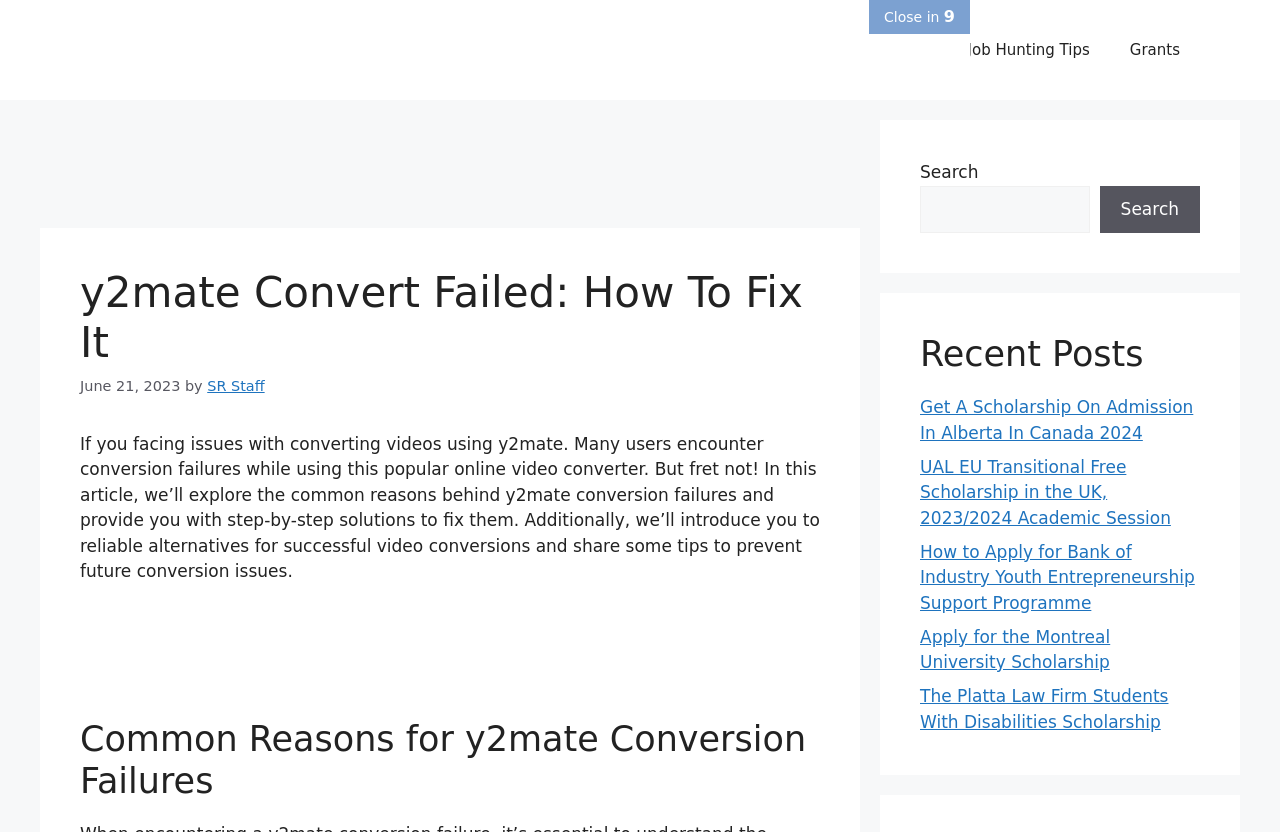Find and extract the text of the primary heading on the webpage.

y2mate Convert Failed: How To Fix It